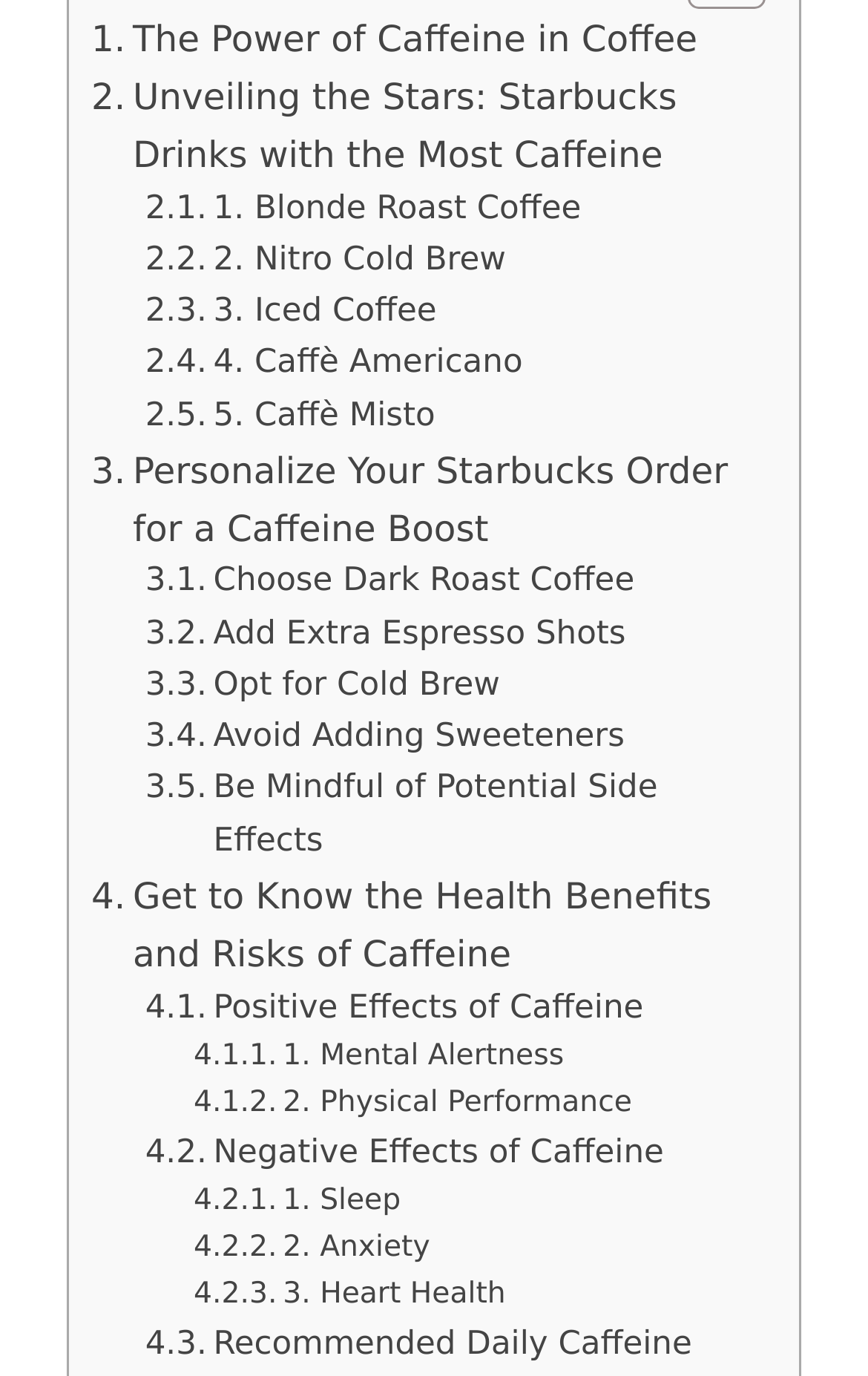Find the bounding box coordinates of the clickable area that will achieve the following instruction: "Toggle Table of Content".

[0.754, 0.077, 0.869, 0.132]